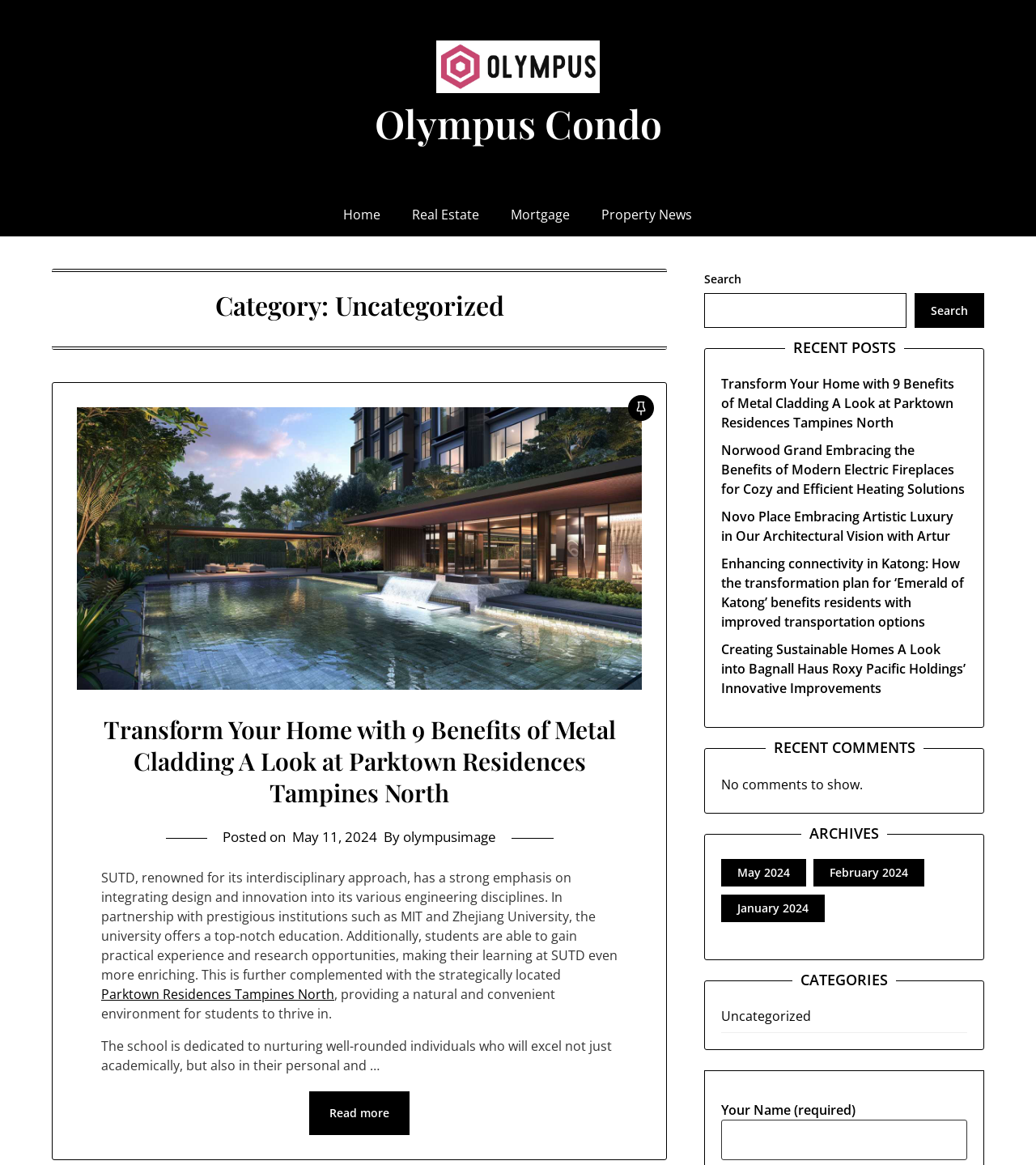Please find and report the bounding box coordinates of the element to click in order to perform the following action: "Search for something". The coordinates should be expressed as four float numbers between 0 and 1, in the format [left, top, right, bottom].

[0.68, 0.252, 0.875, 0.282]